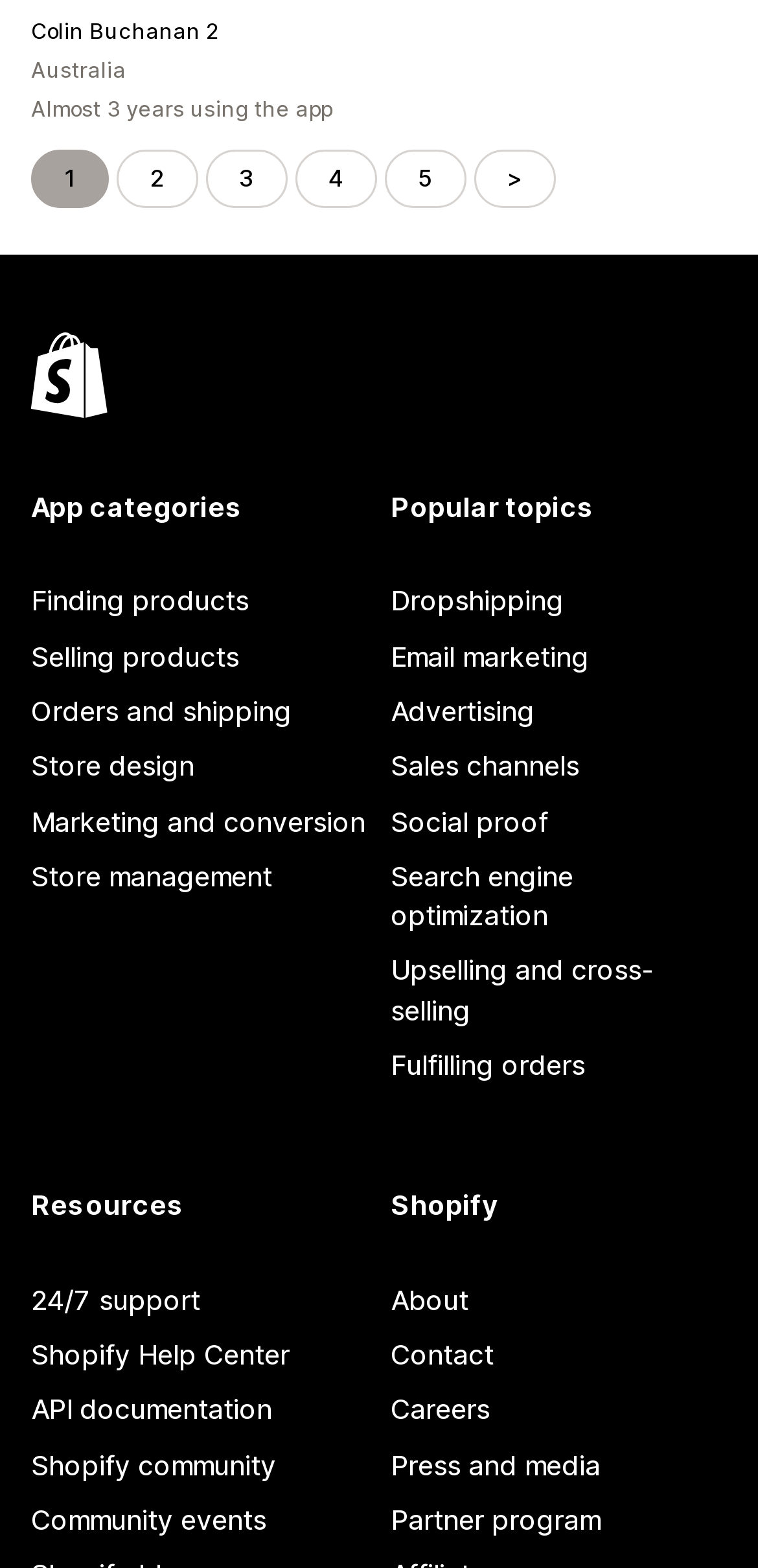How many pages are there?
Using the visual information from the image, give a one-word or short-phrase answer.

At least 5